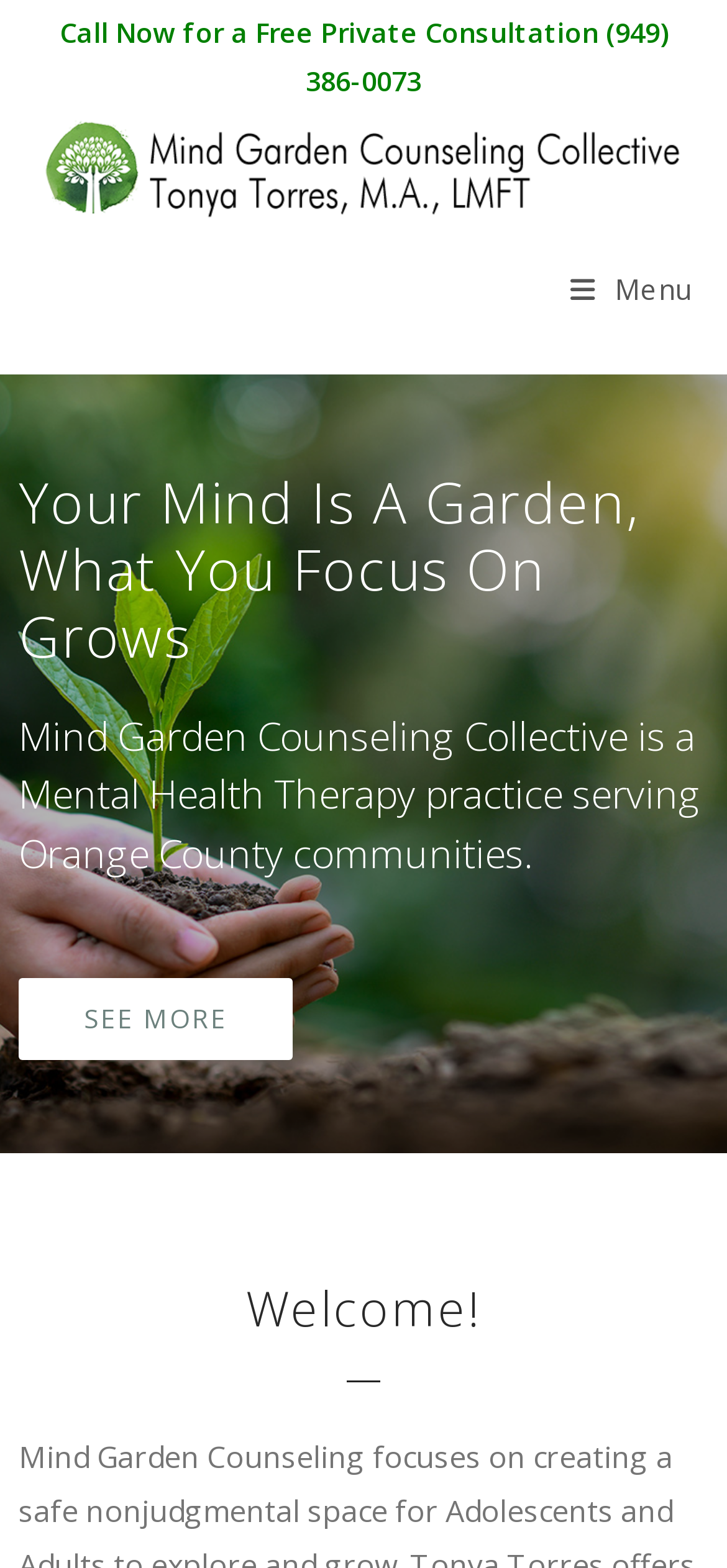Find the bounding box coordinates of the UI element according to this description: "Menu Close".

[0.784, 0.146, 0.95, 0.223]